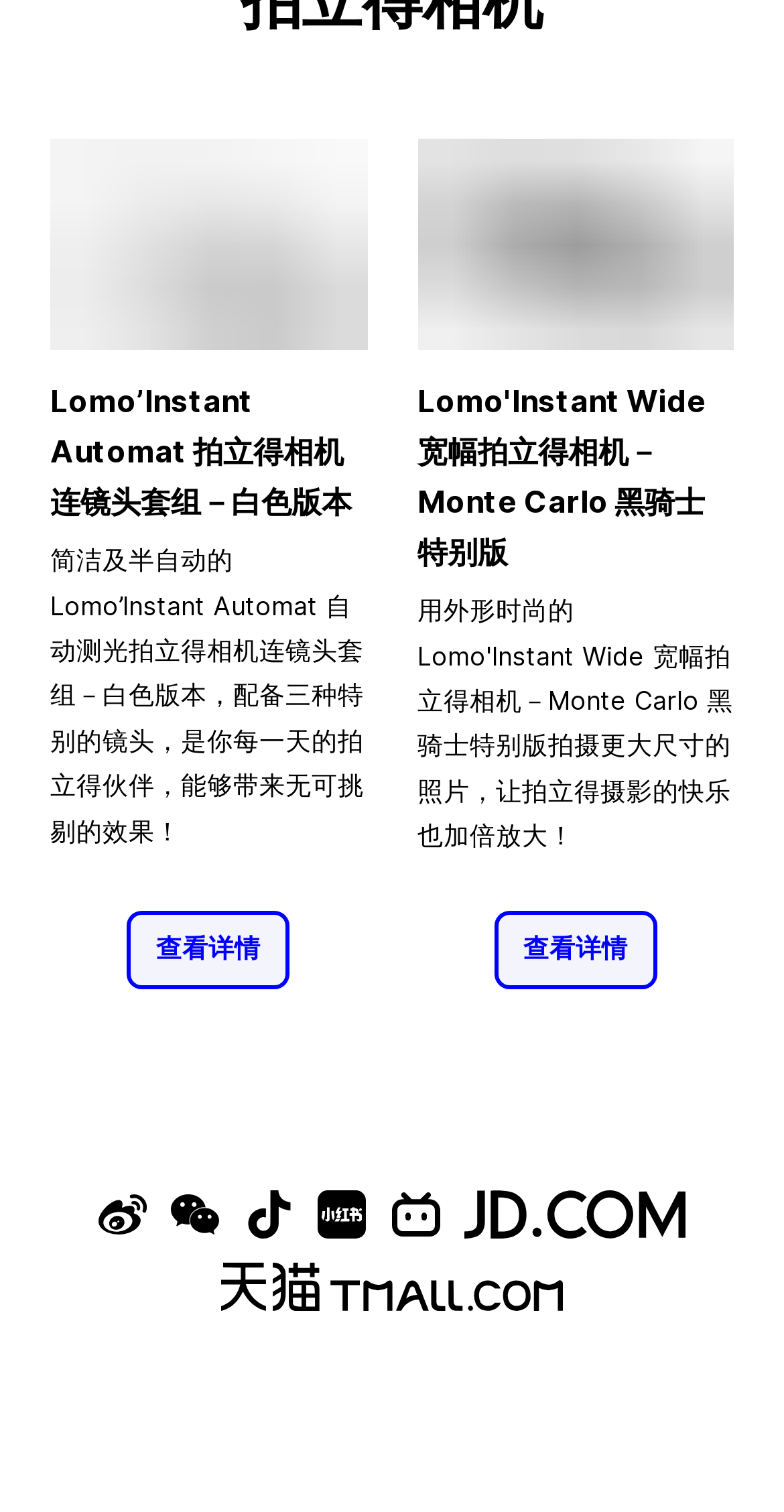How many products are displayed on this page?
Please give a detailed and elaborate answer to the question based on the image.

I counted the number of product images and their corresponding headings, and found two products: 'Lomo’Instant Automat 拍立得相机连镜头套组－白色版本' and 'Lomo'Instant Wide 宽幅拍立得相机－Monte Carlo 黑骑士特别版'.